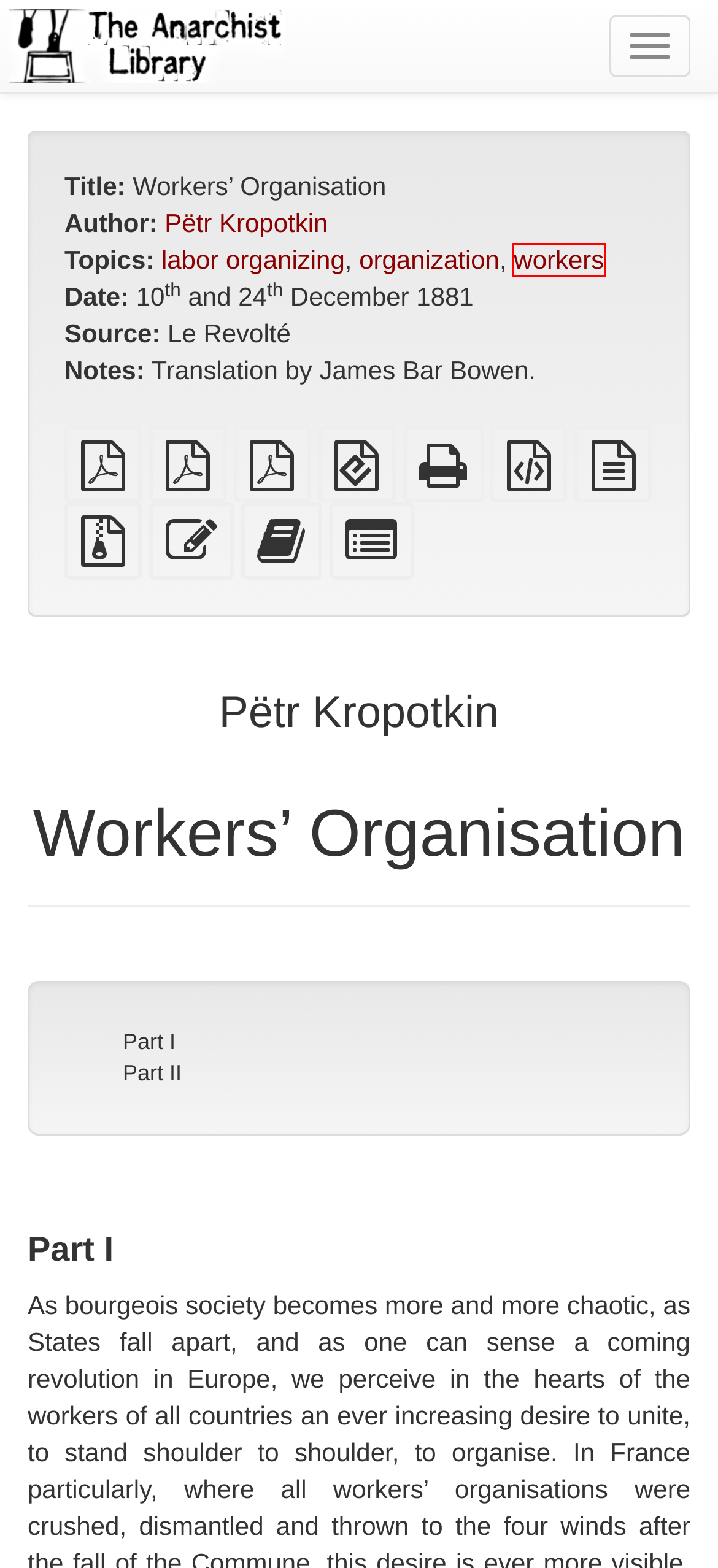You are given a screenshot of a webpage within which there is a red rectangle bounding box. Please choose the best webpage description that matches the new webpage after clicking the selected element in the bounding box. Here are the options:
A. Topics | The Anarchist Library
B. labor organizing | The Anarchist Library
C. organization | The Anarchist Library
D. workers | The Anarchist Library
E. The Anarchist Library
F. The Anarchist Library | The Anarchist Library
G. Workers’ Organisation
H. Pëtr Kropotkin | The Anarchist Library

D